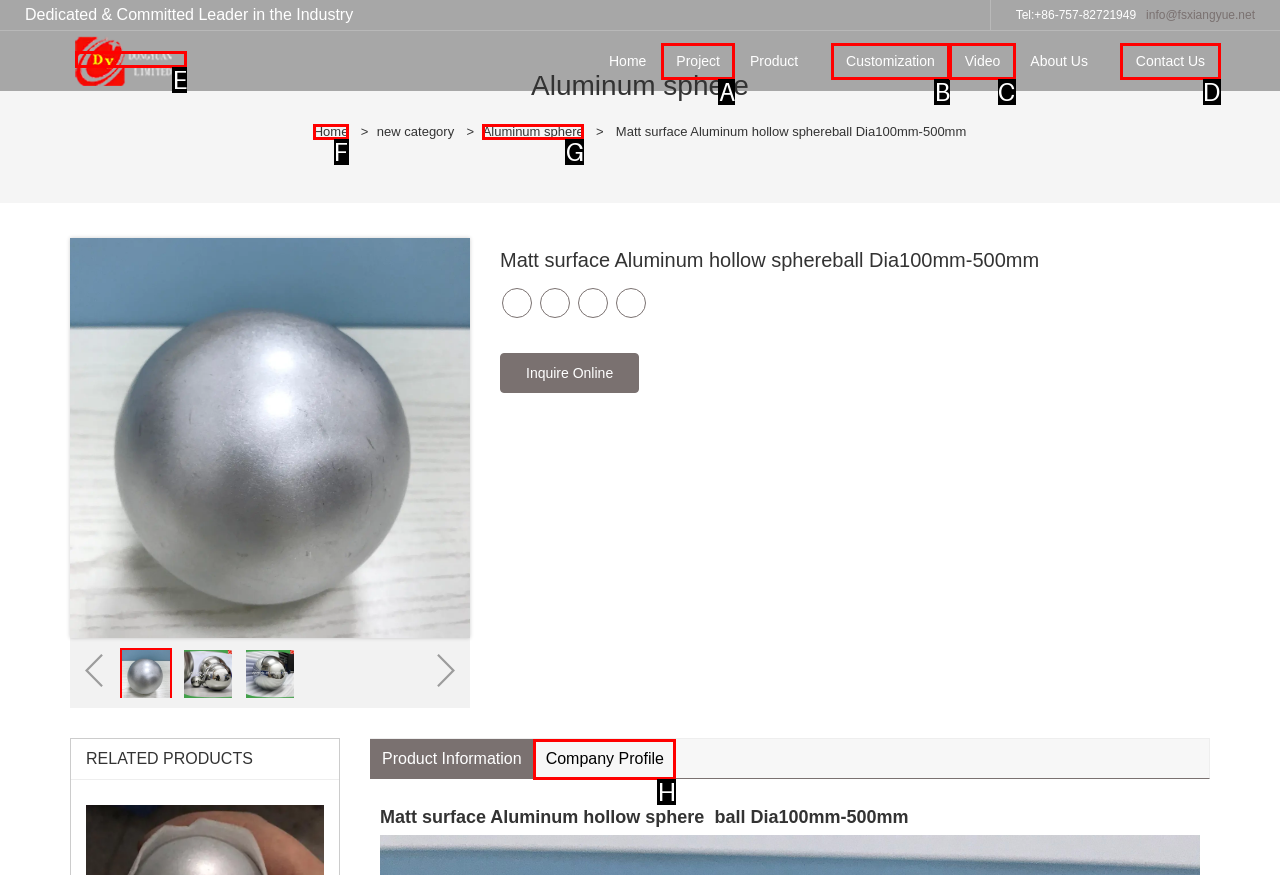Which lettered option should be clicked to perform the following task: Click the 'Logo-Stainless steel hollow balls' link
Respond with the letter of the appropriate option.

E